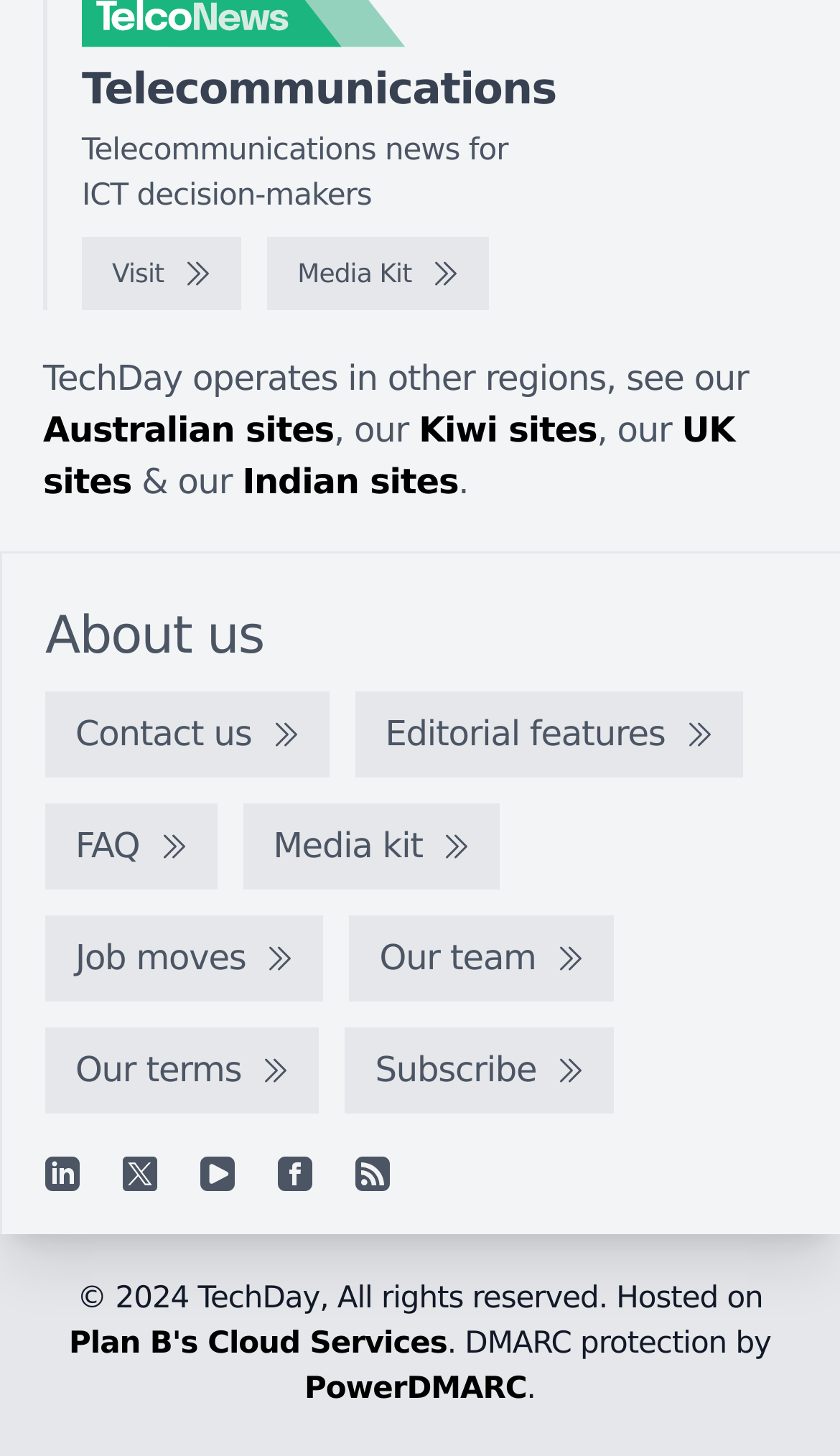Please find the bounding box coordinates for the clickable element needed to perform this instruction: "Contact us".

[0.054, 0.476, 0.392, 0.535]